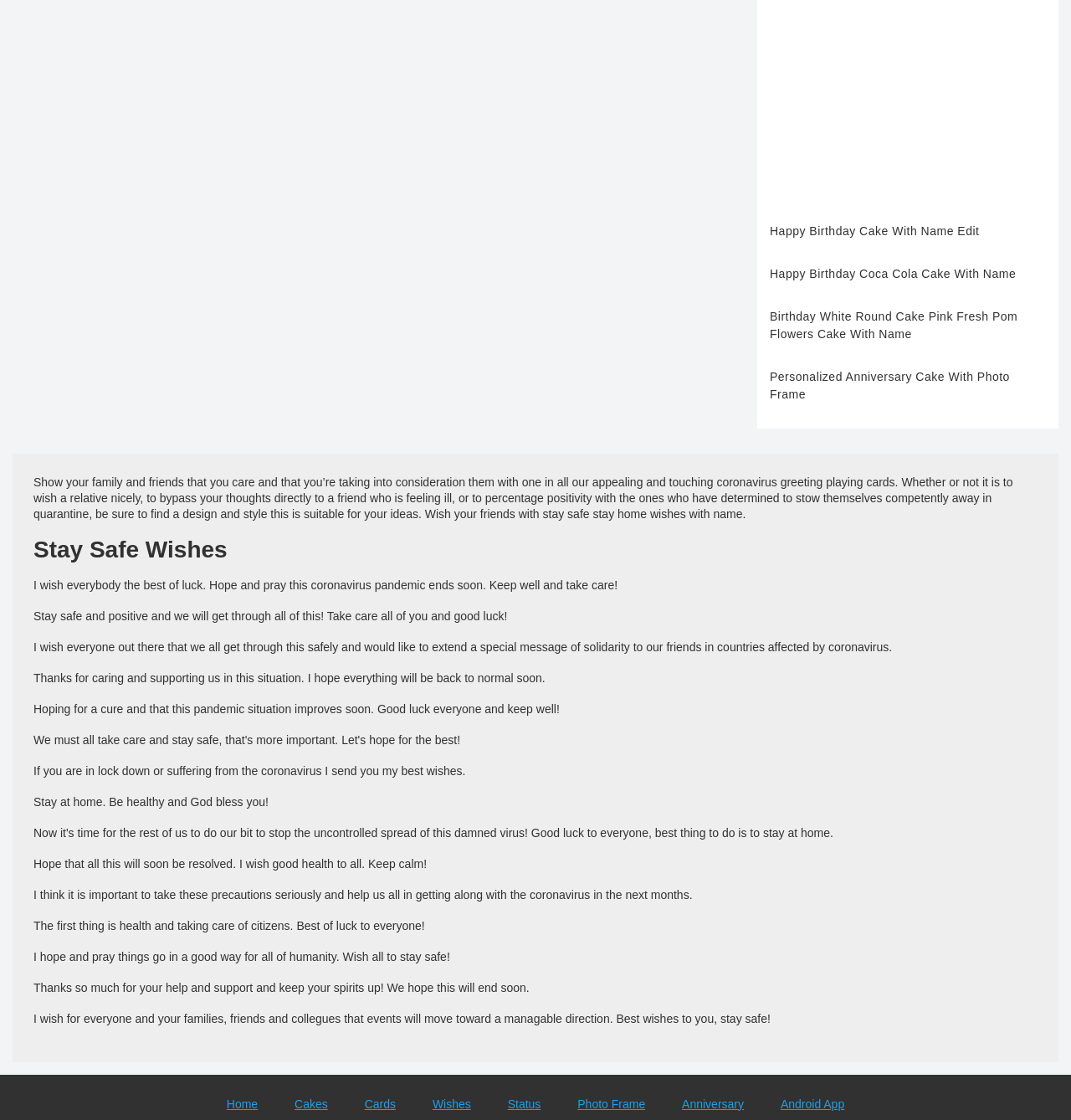What type of cakes are mentioned on this webpage?
Using the image, give a concise answer in the form of a single word or short phrase.

Birthday cakes